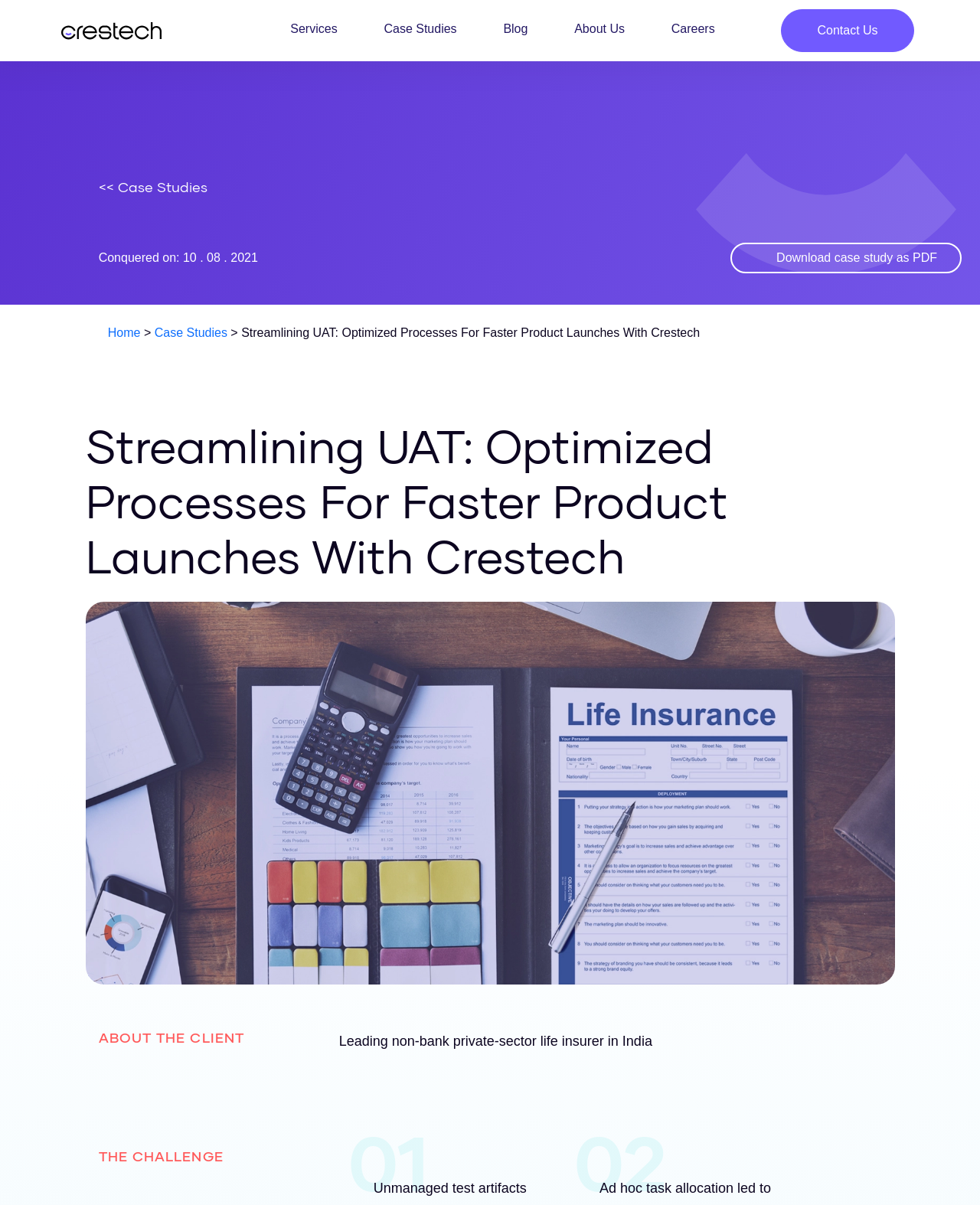Identify the bounding box coordinates for the UI element described as follows: "Download case study as PDF". Ensure the coordinates are four float numbers between 0 and 1, formatted as [left, top, right, bottom].

[0.745, 0.201, 0.981, 0.227]